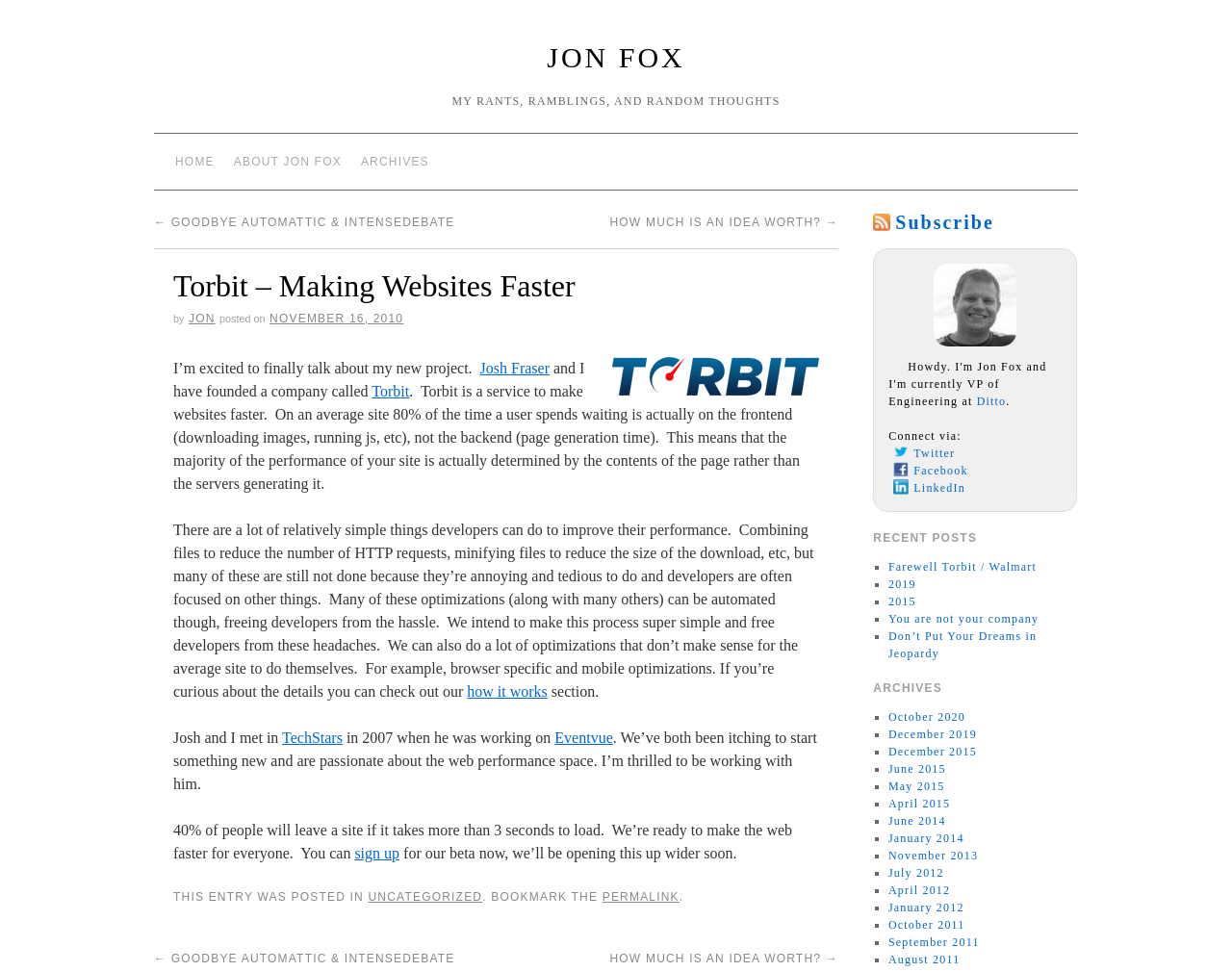What percentage of time a user spends waiting is on the frontend? Analyze the screenshot and reply with just one word or a short phrase.

80%